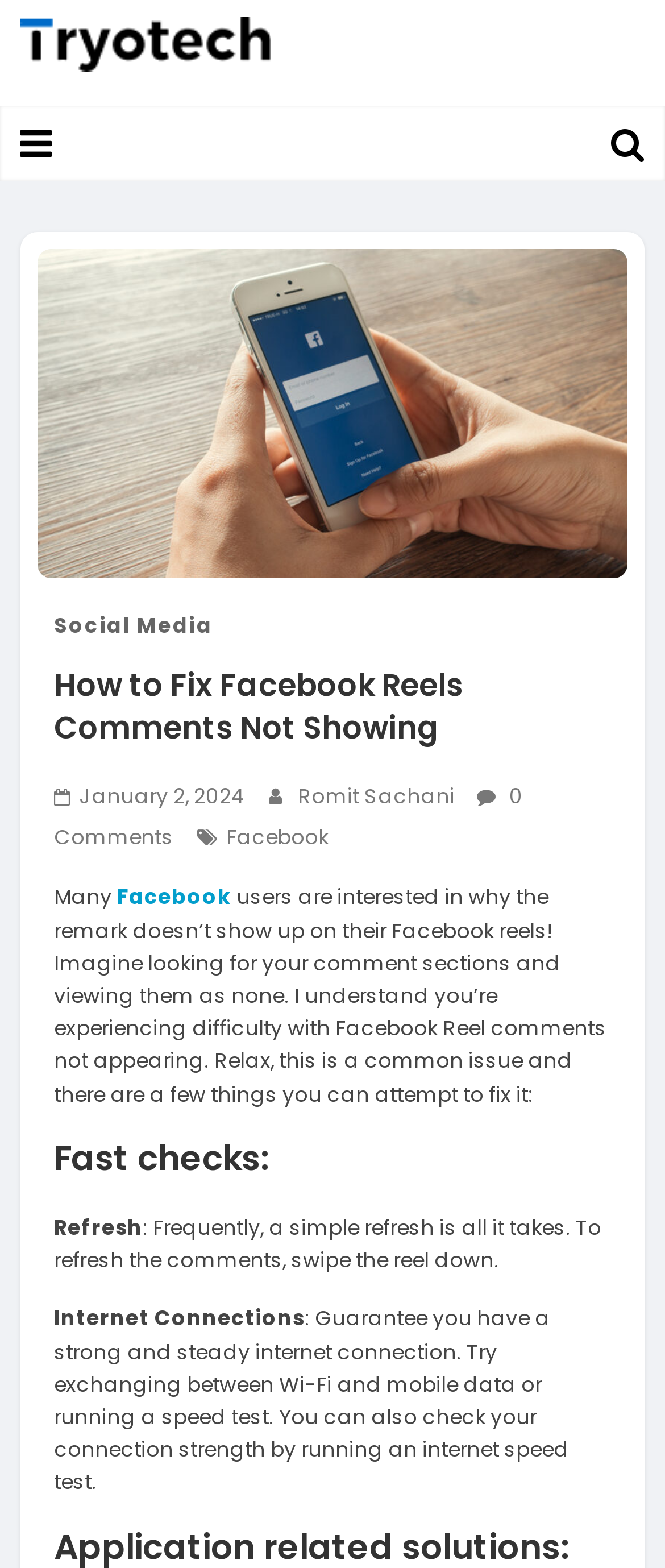Please provide a comprehensive answer to the question based on the screenshot: What is the topic of the article?

The topic of the article can be determined by reading the heading 'How to Fix Facebook Reels Comments Not Showing' and the introductory paragraph, which discusses the issue of Facebook Reel comments not appearing.